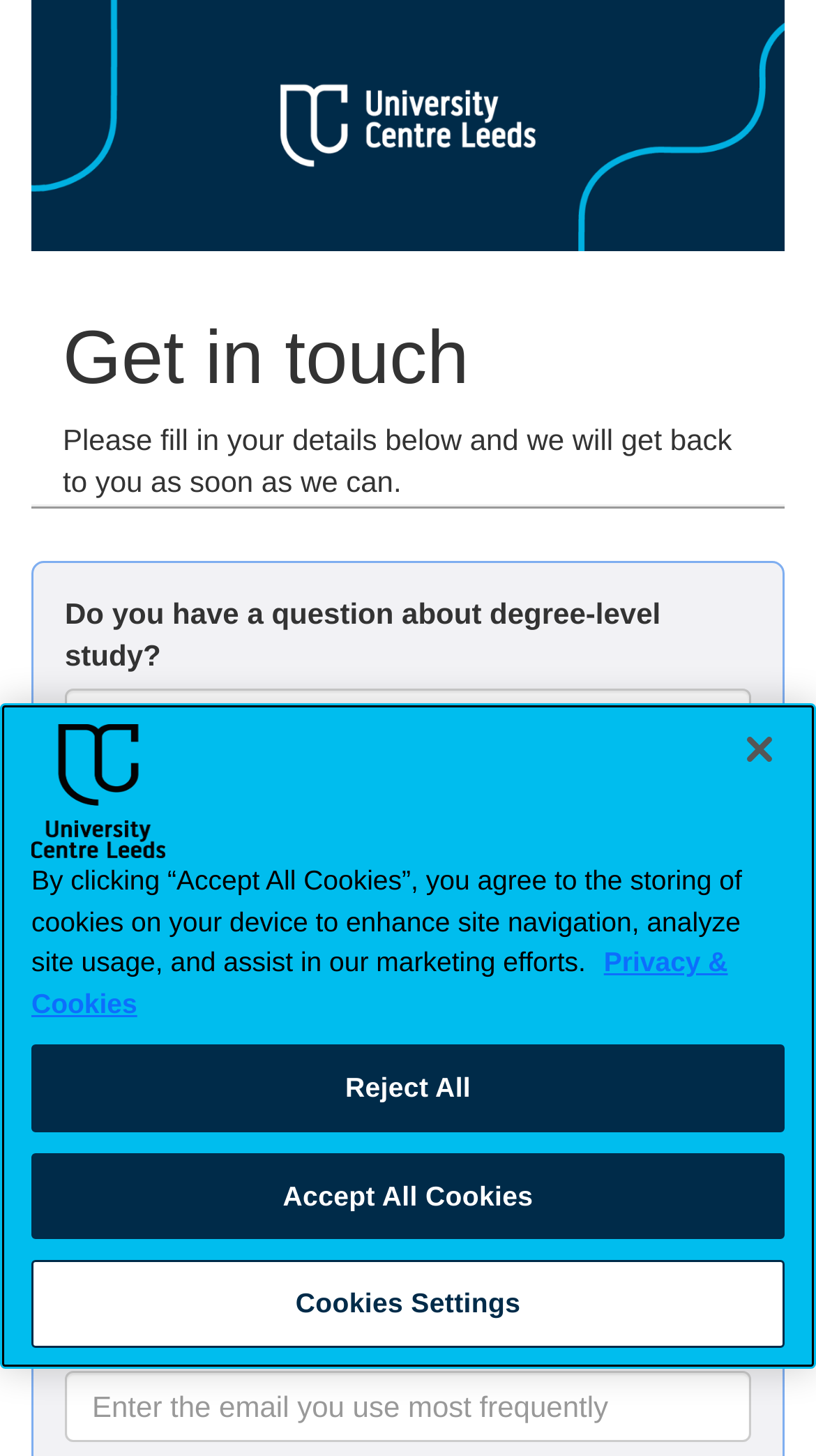What is required to fill in the form?
Analyze the screenshot and provide a detailed answer to the question.

The form requires users to fill in their first name, surname, and email address, as indicated by the asterisk symbol (*) next to each field.